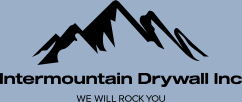Offer a detailed account of the various components present in the image.

The image features the logo of Intermountain Drywall Inc., prominently displaying the company name in bold, modern lettering. Above the name, a stylized silhouette of mountains creates a visually appealing backdrop, emphasizing the company's connection to the rugged terrain of the northwest. Beneath the name, the tagline "WE WILL ROCK YOU" adds a dynamic flair, suggesting a strong and reliable service. The overall color palette is a soothing blue, providing a professional yet inviting aesthetic suitable for a drywall contracting business based in Bozeman, Montana. This logo effectively communicates the company’s commitment to quality and its expertise in both multifamily and custom drywall projects.